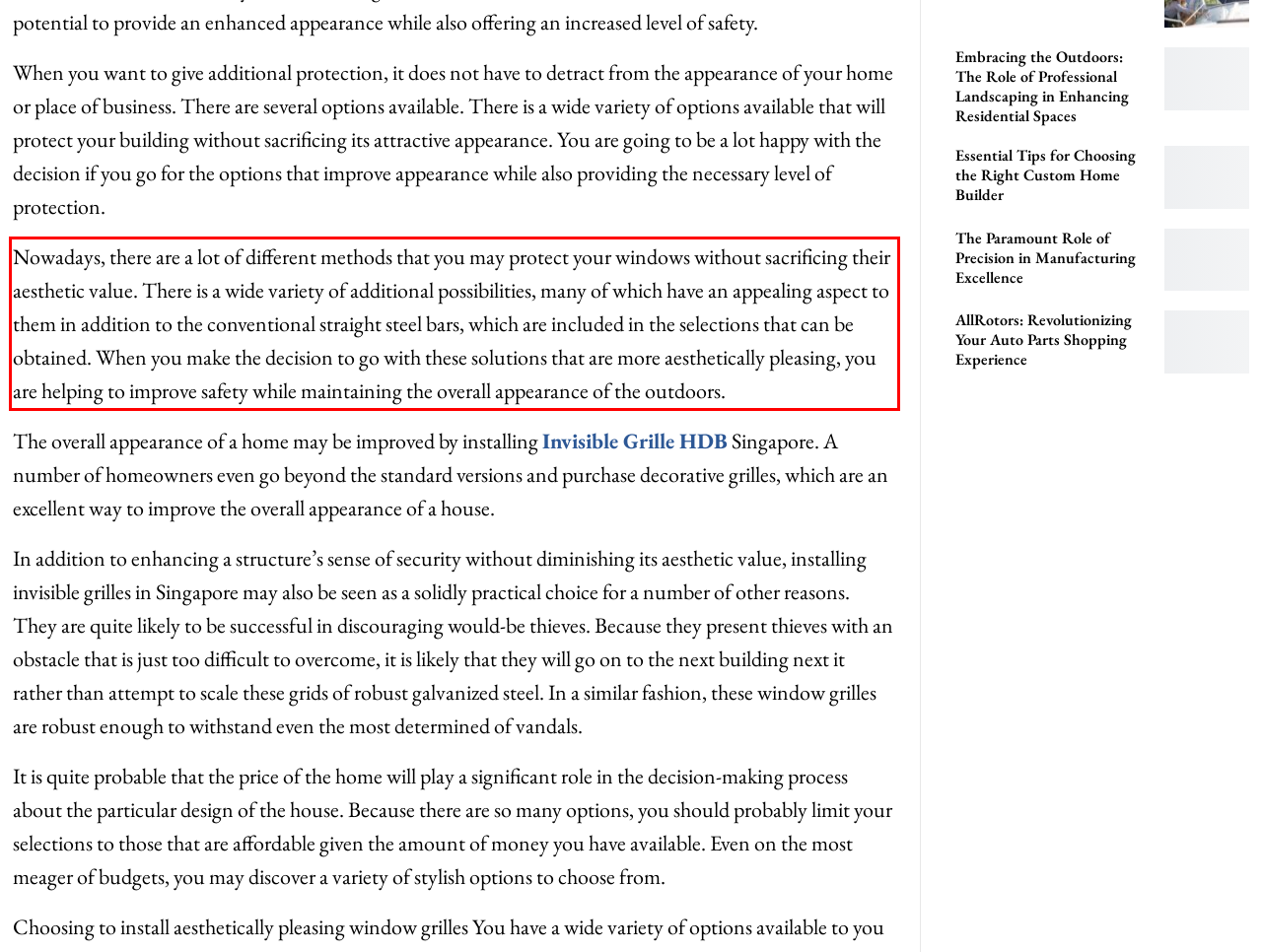You are provided with a screenshot of a webpage that includes a UI element enclosed in a red rectangle. Extract the text content inside this red rectangle.

Nowadays, there are a lot of different methods that you may protect your windows without sacrificing their aesthetic value. There is a wide variety of additional possibilities, many of which have an appealing aspect to them in addition to the conventional straight steel bars, which are included in the selections that can be obtained. When you make the decision to go with these solutions that are more aesthetically pleasing, you are helping to improve safety while maintaining the overall appearance of the outdoors.